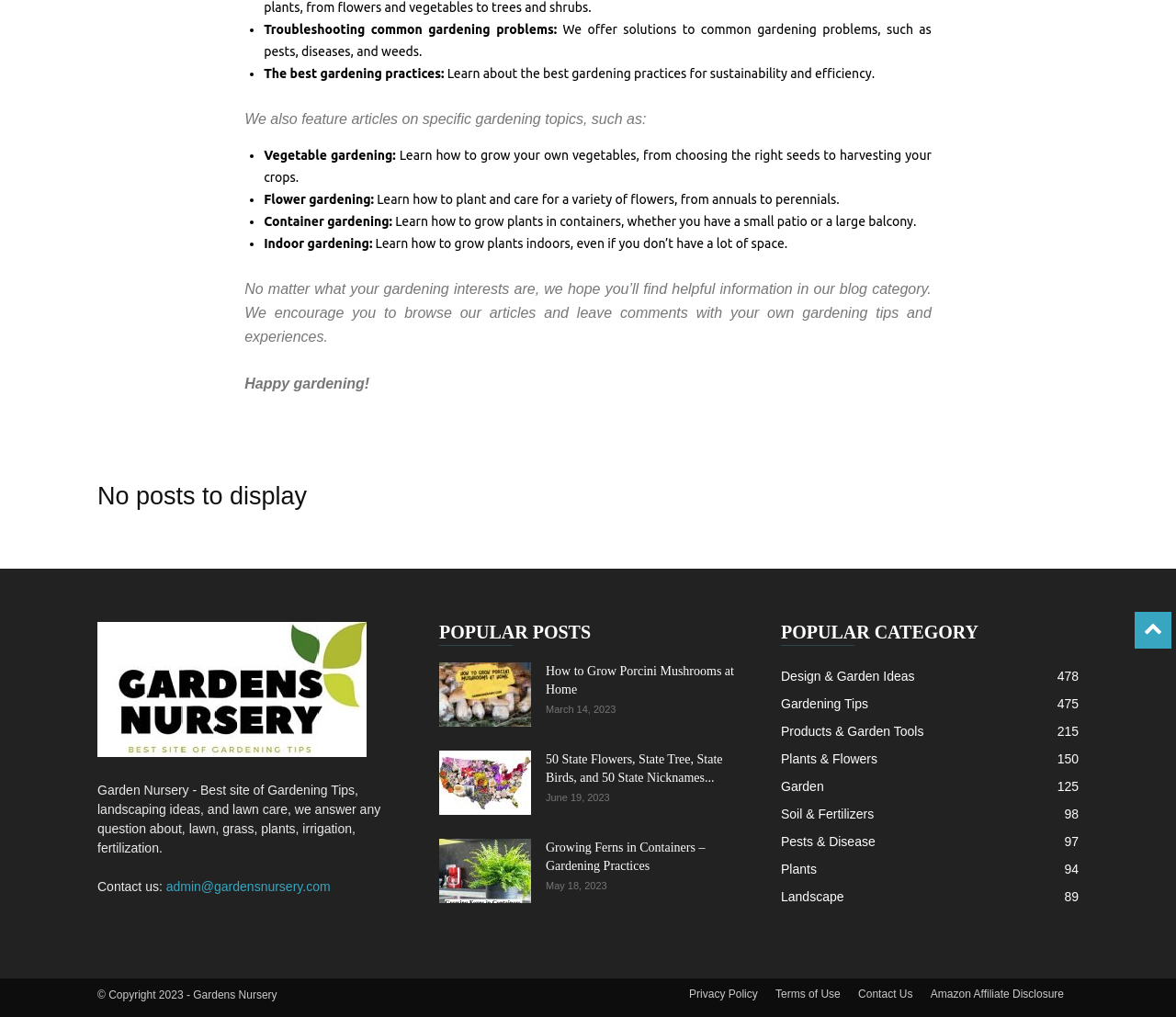Locate the bounding box of the user interface element based on this description: "Landscape89".

[0.664, 0.874, 0.718, 0.889]